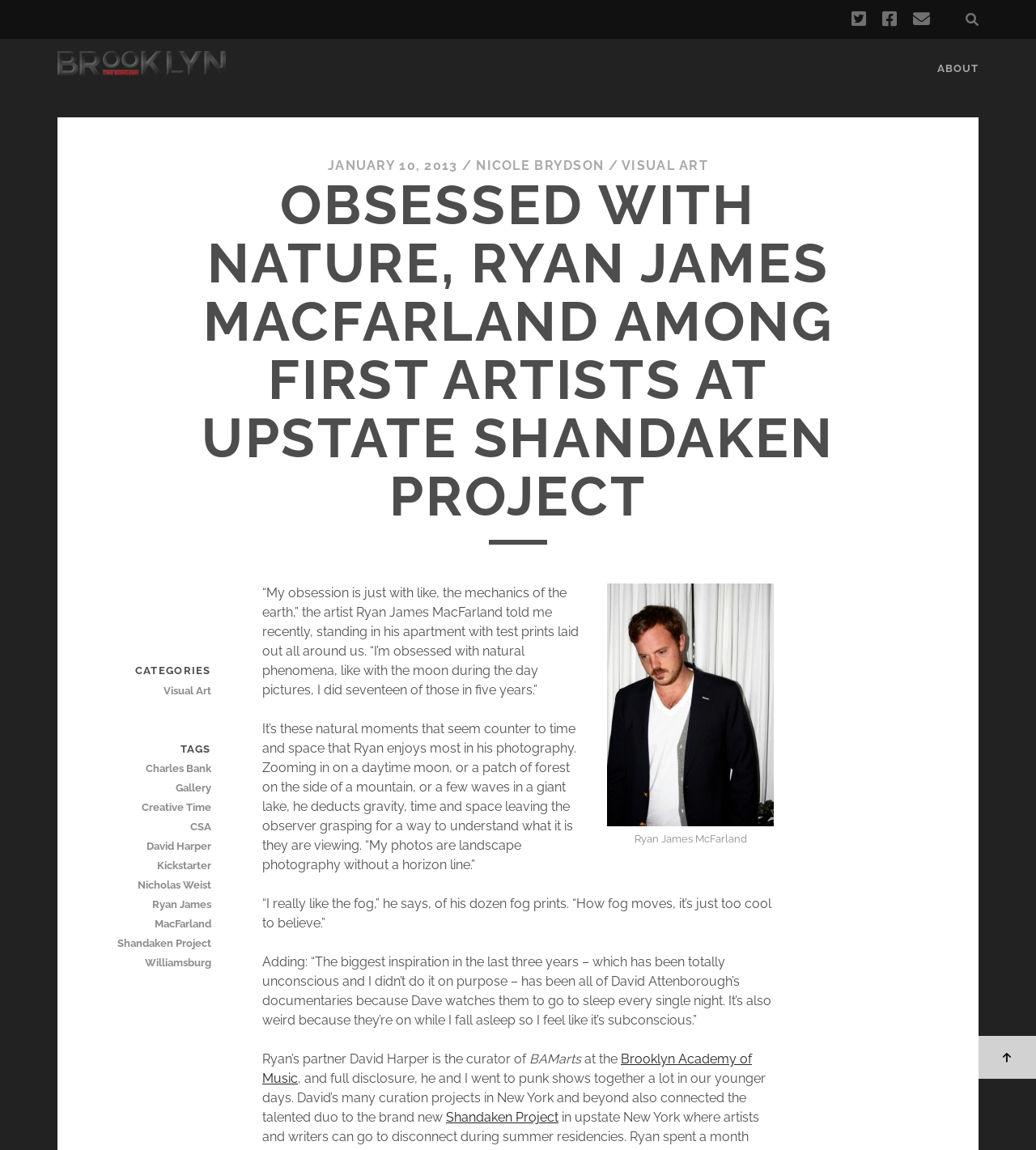What is the name of the project mentioned in the article? Examine the screenshot and reply using just one word or a brief phrase.

Shandaken Project